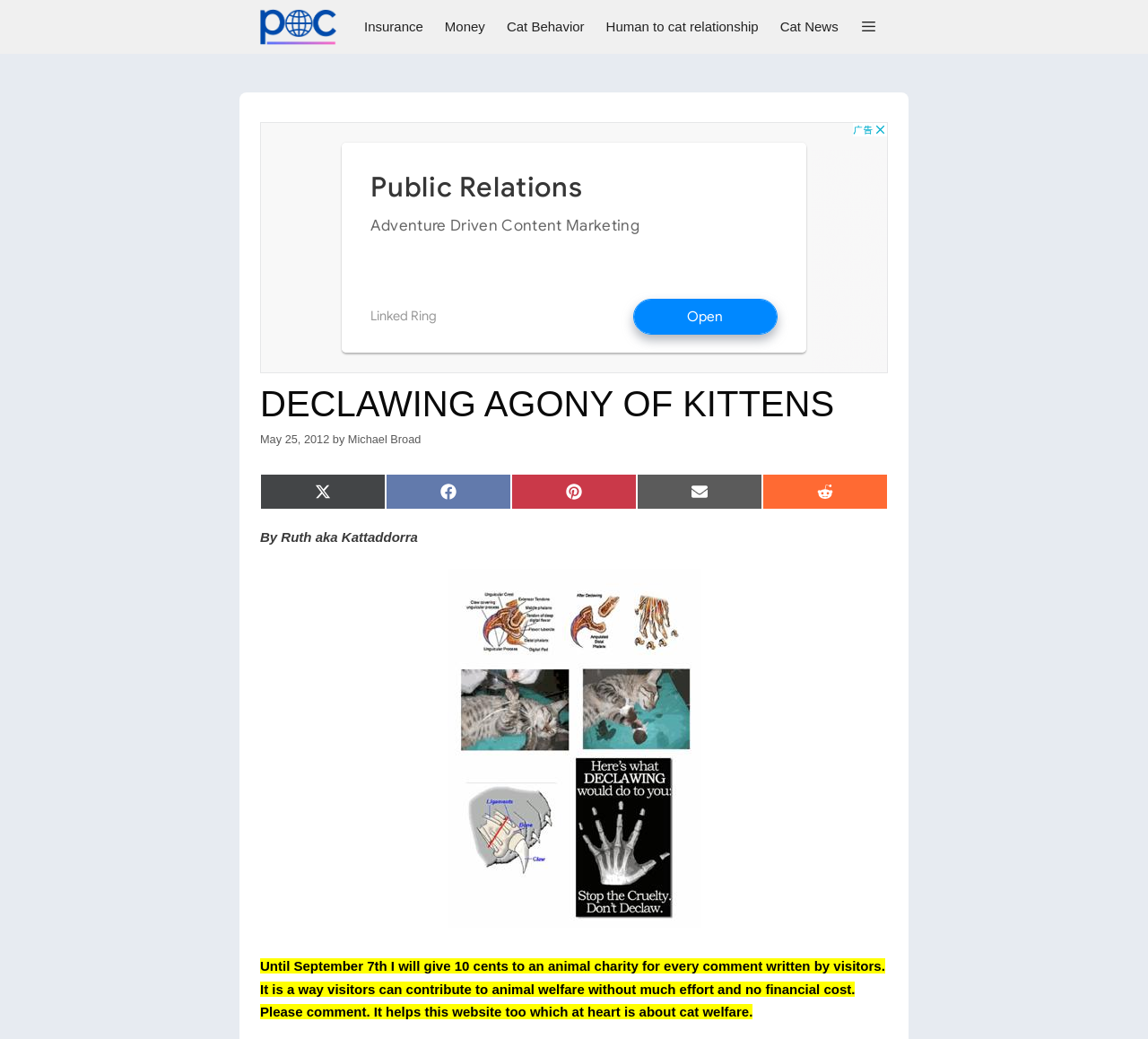Please identify the bounding box coordinates of the clickable element to fulfill the following instruction: "Visit the Home page". The coordinates should be four float numbers between 0 and 1, i.e., [left, top, right, bottom].

None